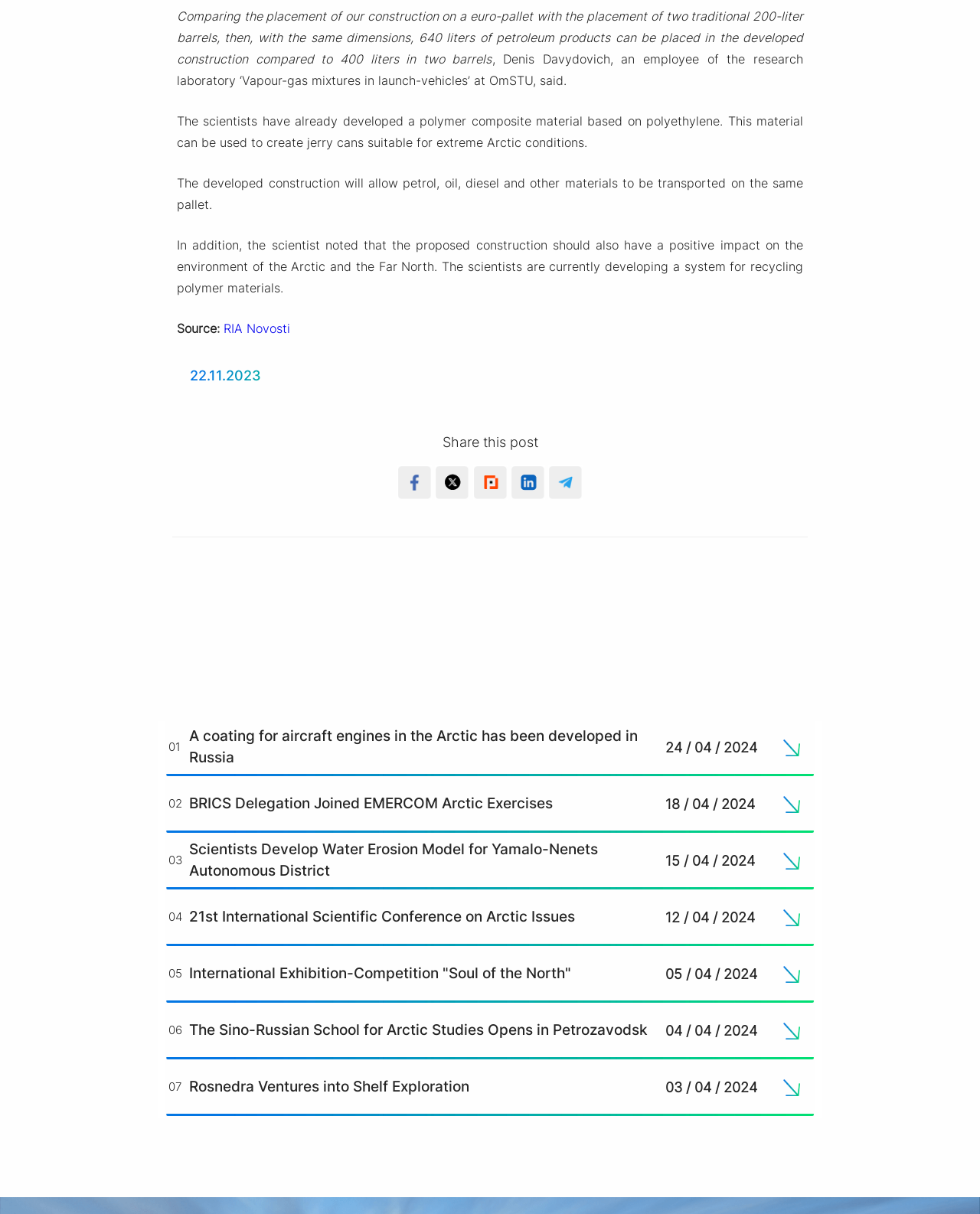Determine the bounding box of the UI element mentioned here: "RIA Novosti". The coordinates must be in the format [left, top, right, bottom] with values ranging from 0 to 1.

[0.228, 0.264, 0.296, 0.277]